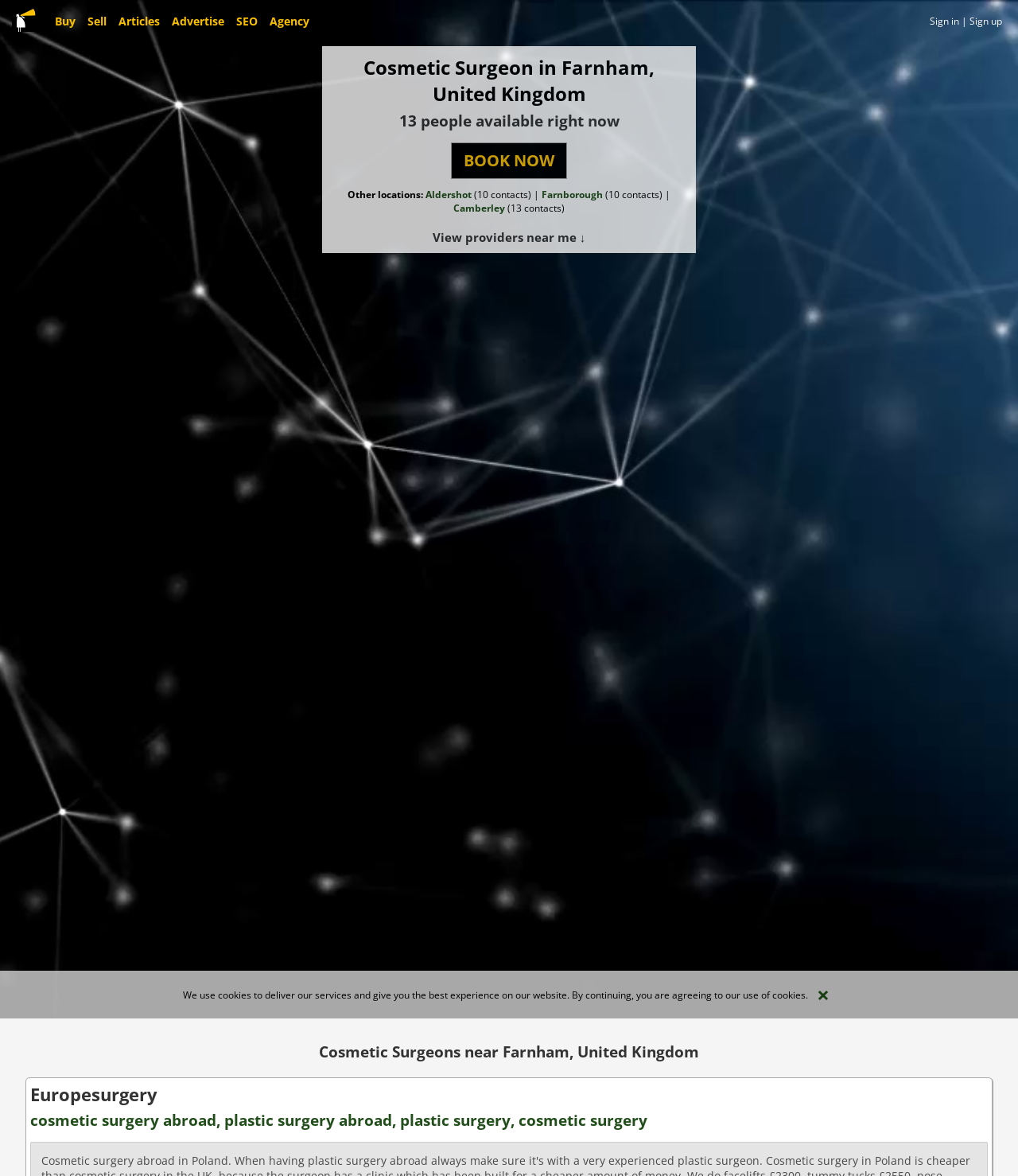What is the name of the location with 10 contacts?
Give a detailed explanation using the information visible in the image.

I found the answer by looking at the links below the 'Other locations:' text, and I saw that 'Aldershot' has '(10 contacts)' next to it.